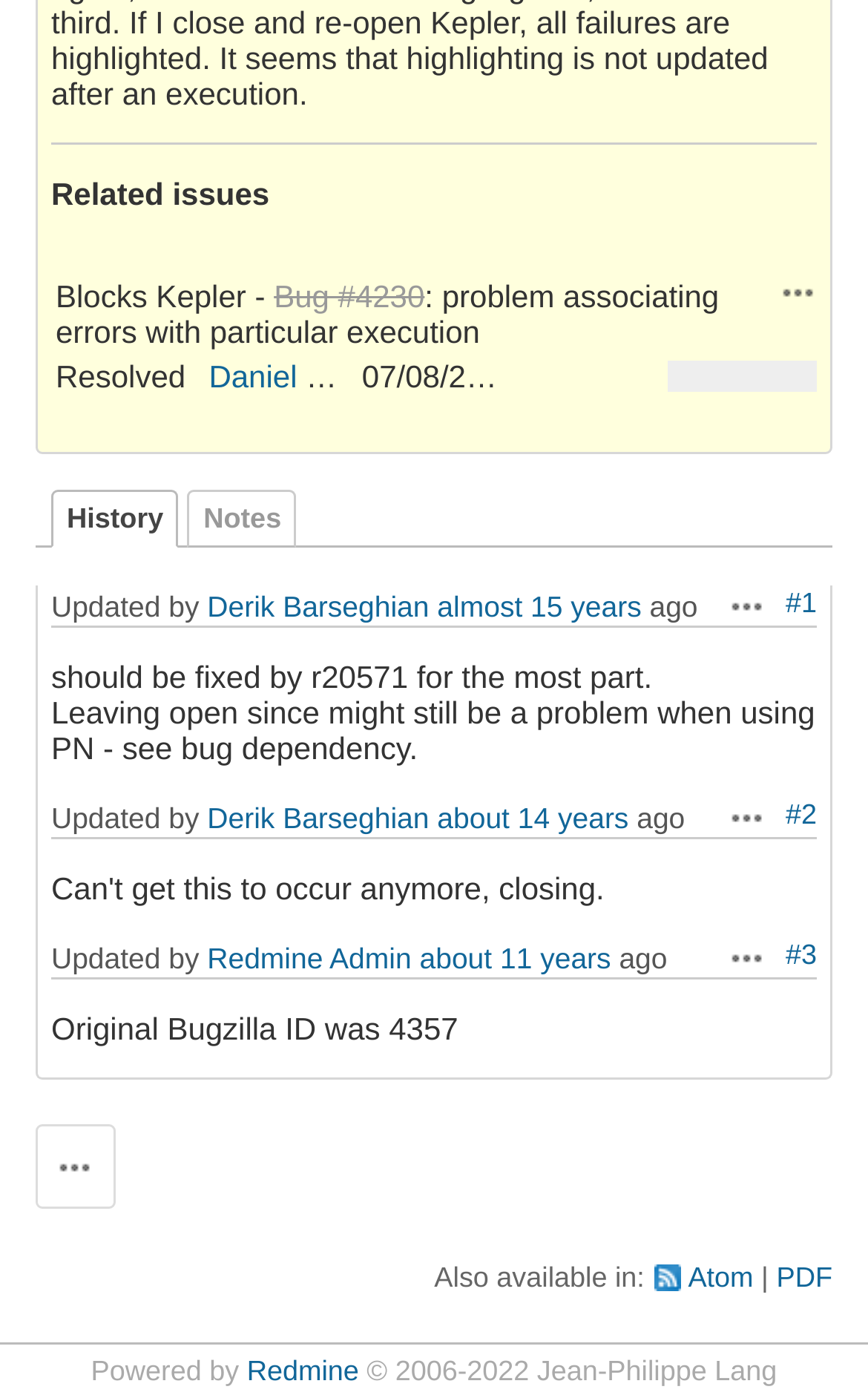Provide the bounding box coordinates of the section that needs to be clicked to accomplish the following instruction: "View related issues."

[0.059, 0.125, 0.31, 0.151]